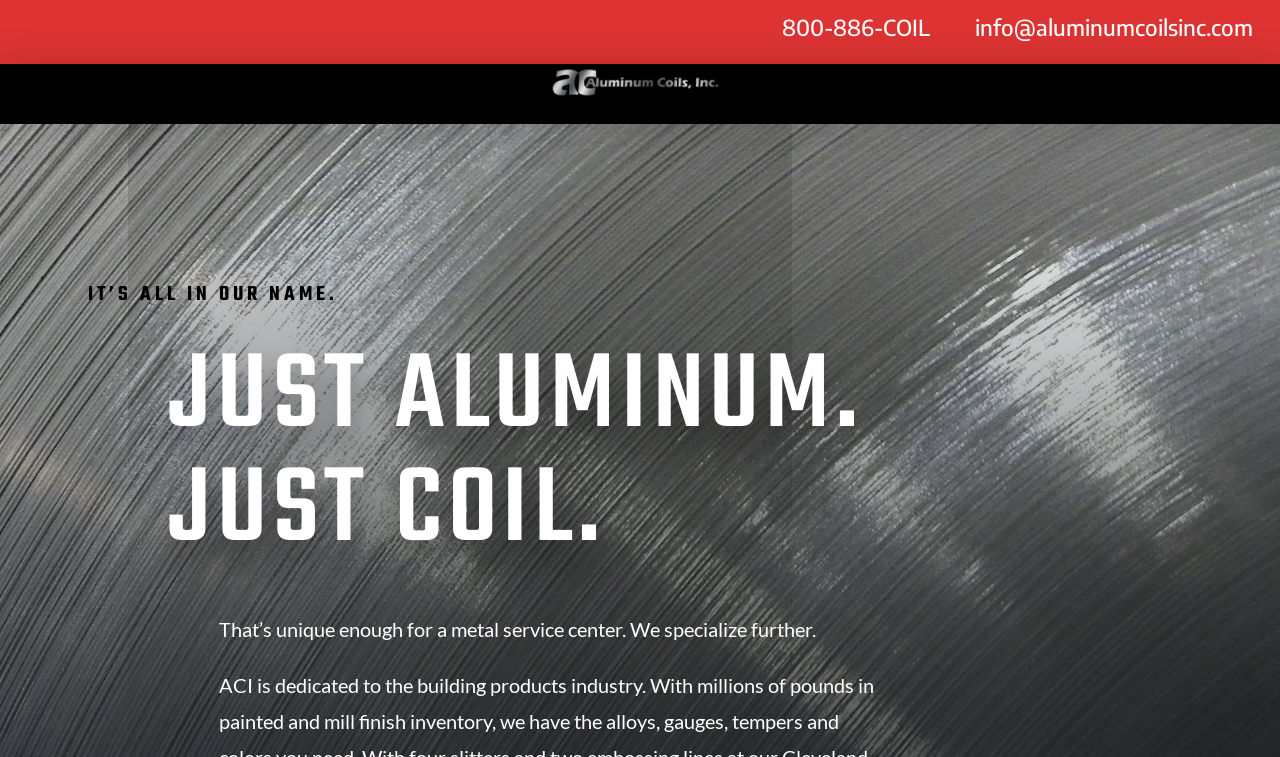Please examine the image and provide a detailed answer to the question: What is the company's email address?

I found the email address by looking at the top section of the webpage, where the contact information is usually displayed. There, I saw a heading element with the text 'info@aluminumcoilsinc.com', which is a typical format for an email address.